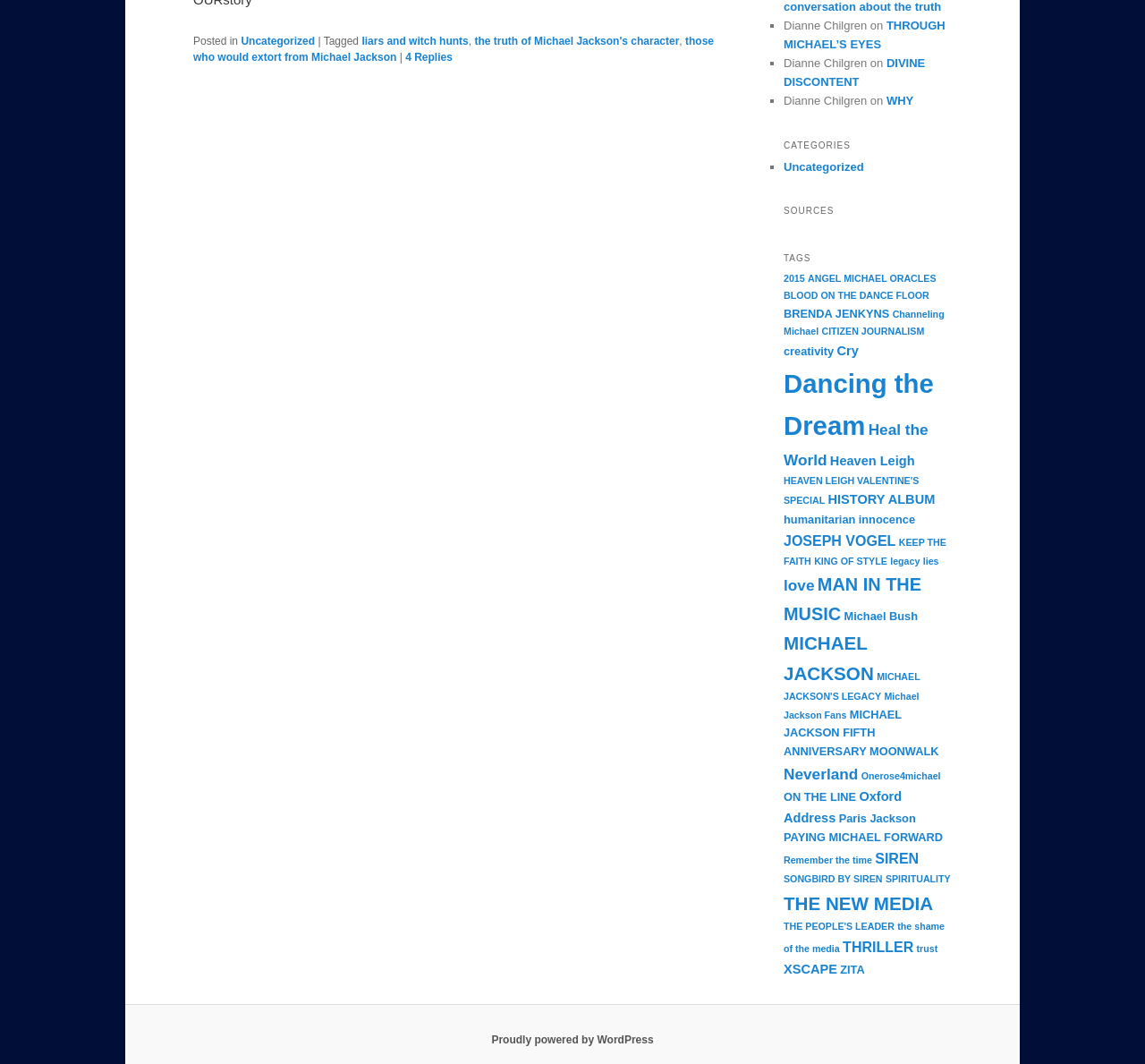Locate the bounding box coordinates of the clickable region to complete the following instruction: "Click on the 'Uncategorized' category."

[0.684, 0.15, 0.754, 0.163]